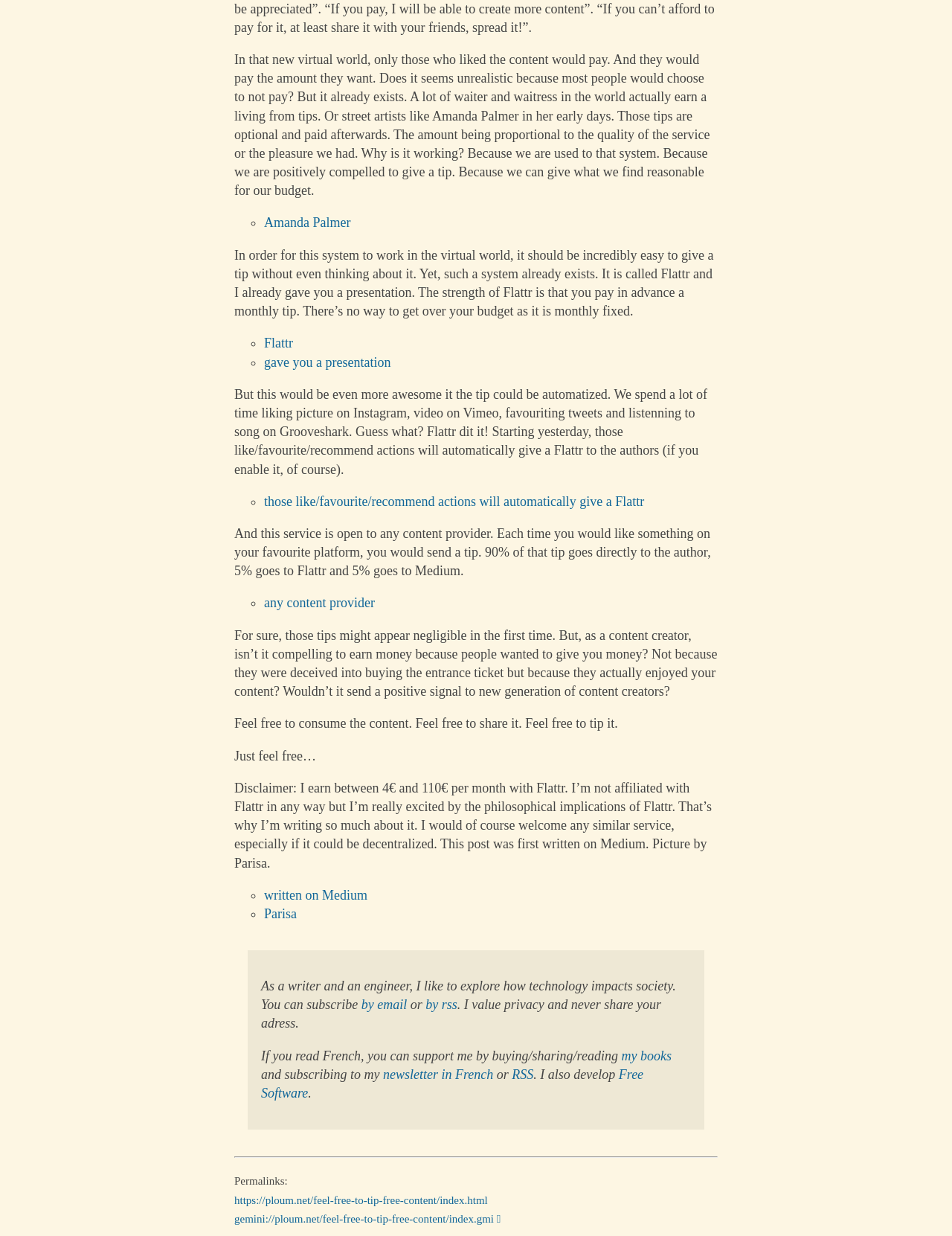What is the name of the virtual world mentioned?
Relying on the image, give a concise answer in one word or a brief phrase.

None